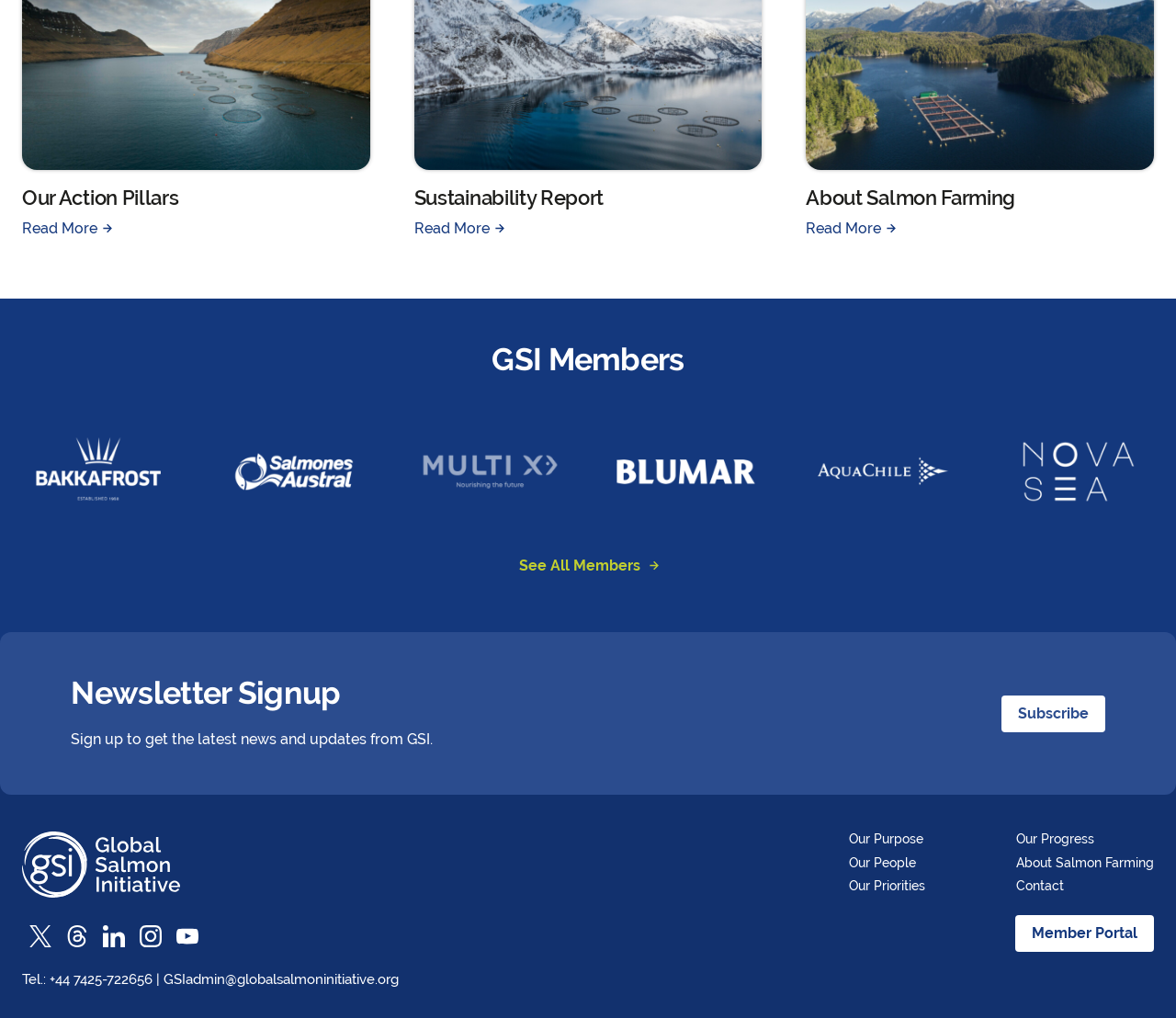What is the purpose of the 'Subscribe' button?
Please provide a single word or phrase based on the screenshot.

Newsletter Signup